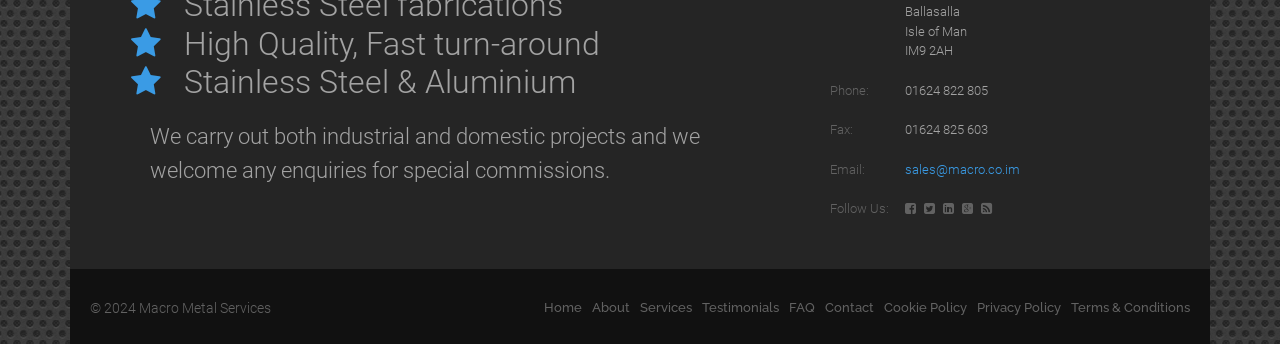Can I follow the company on social media?
Refer to the image and give a detailed answer to the question.

I found this information by looking at the table with the 'Follow Us:' label, which contains links to various social media platforms, indicating that the company can be followed on social media.